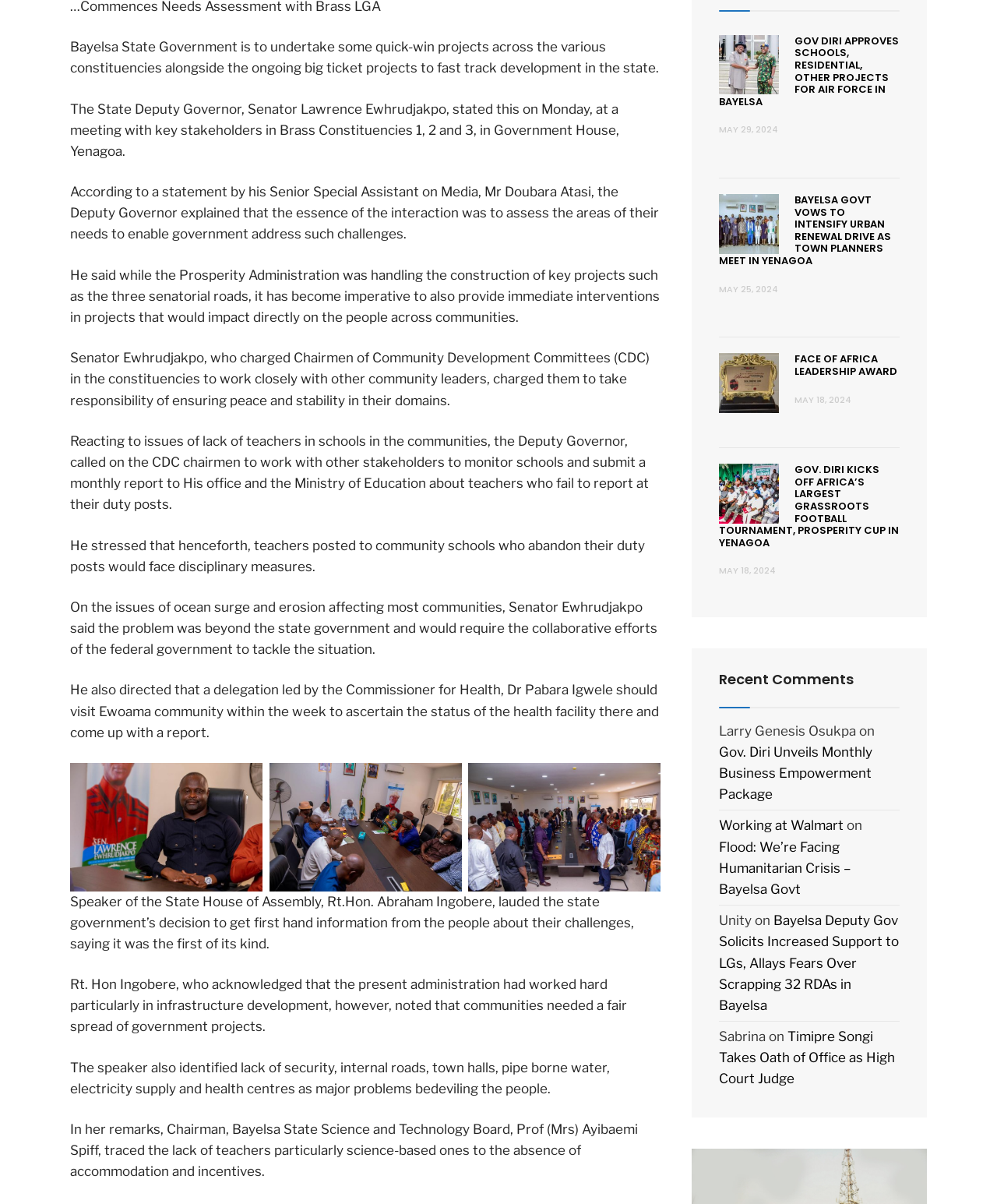Determine the bounding box coordinates for the HTML element described here: "Working at Walmart".

[0.721, 0.679, 0.846, 0.692]